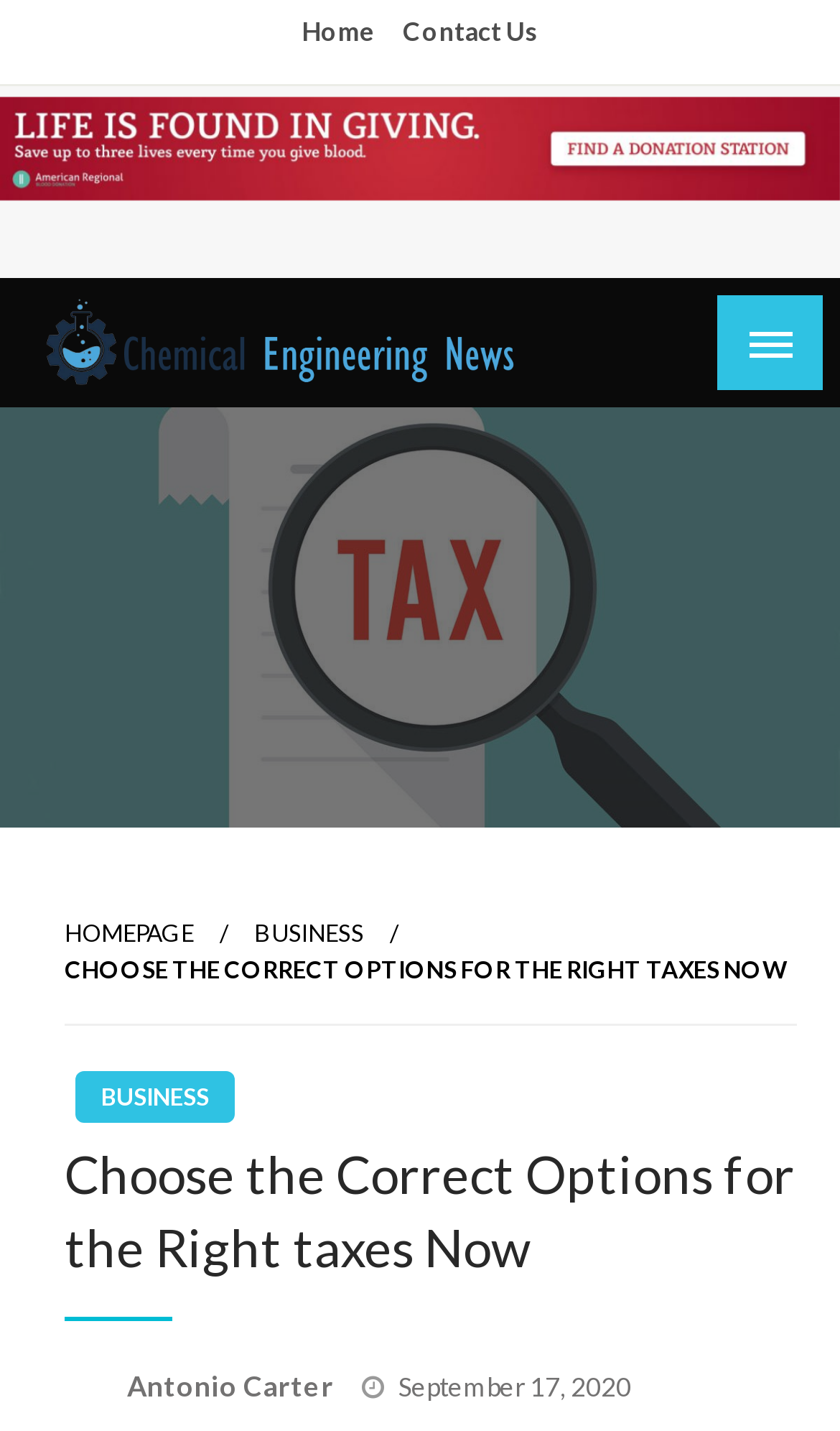What is the topic of the article? Refer to the image and provide a one-word or short phrase answer.

Taxes